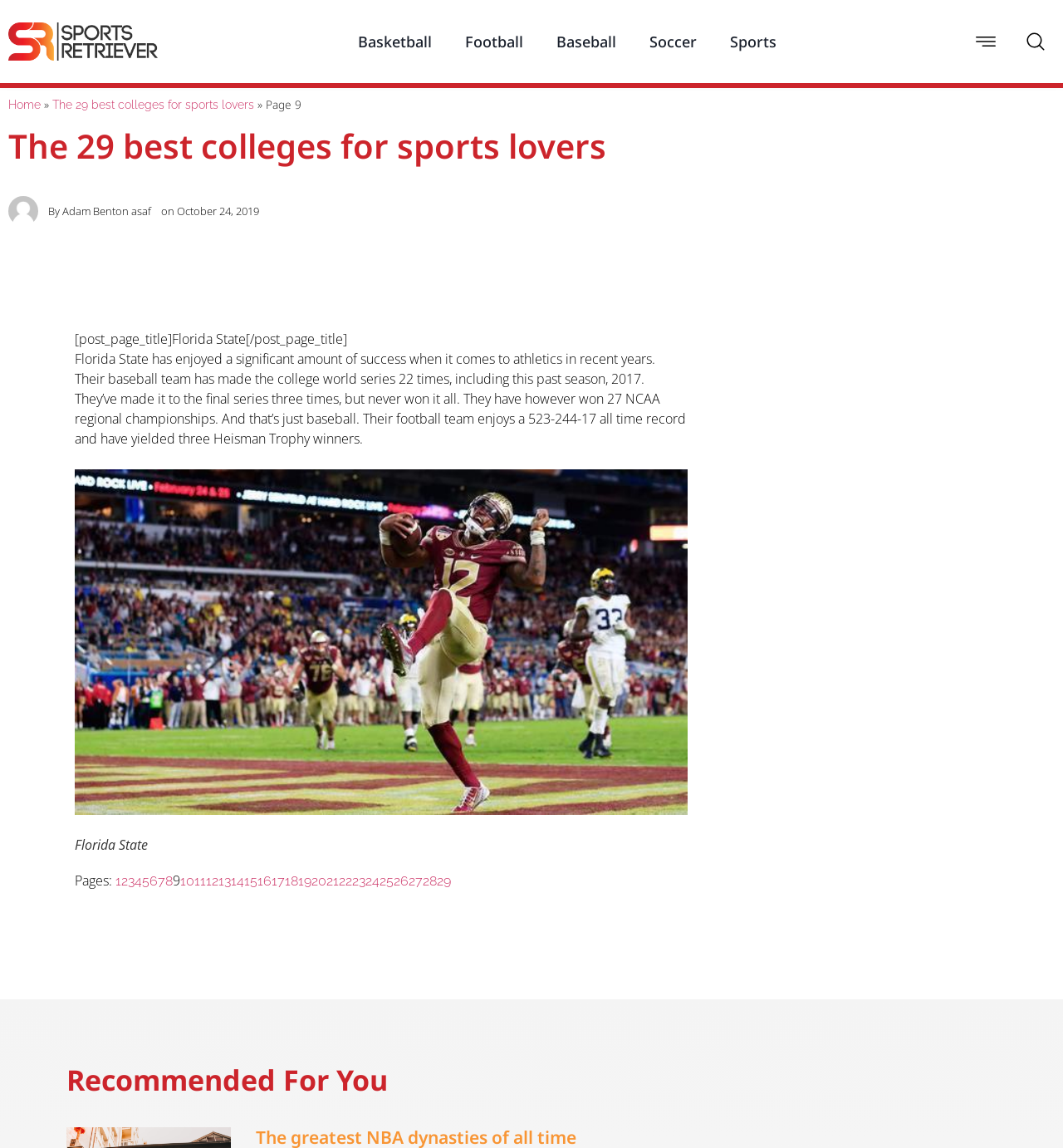How many NCAA regional championships has Florida State's baseball team won?
Examine the webpage screenshot and provide an in-depth answer to the question.

I found this information in the paragraph that describes Florida State's athletic achievements, which mentions that their baseball team has won 27 NCAA regional championships.